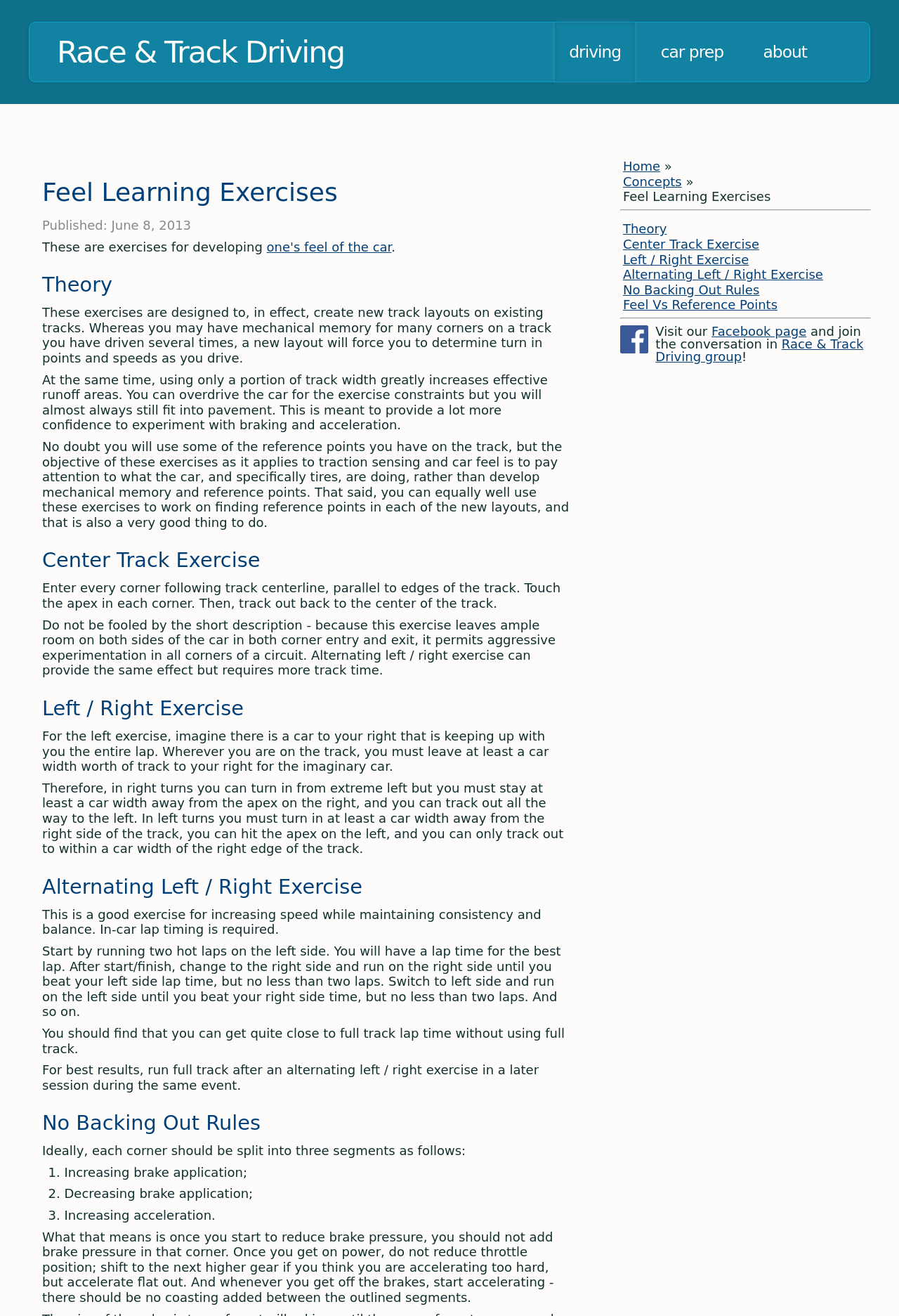Generate a thorough caption detailing the webpage content.

This webpage is about Feel Learning Exercises for Race & Track Driving, formerly known as Win HPDE. At the top, there are five links: "Race & Track Driving", "driving", "car prep", "about", and a heading "Feel Learning Exercises". Below the heading, there is a publication date "June 8, 2013" and a brief introduction to the exercises.

The main content is divided into several sections, each with a heading: "Theory", "Center Track Exercise", "Left / Right Exercise", "Alternating Left / Right Exercise", and "No Backing Out Rules". Each section provides detailed descriptions of the exercises, including instructions and benefits.

On the right side of the page, there are links to other related pages, including "Home", "Concepts", and specific exercise pages. There is also a separator line and a section with links to Facebook and a Race & Track Driving group.

At the bottom of the page, there is an image and a call to action to visit the Facebook page and join the conversation in the Race & Track Driving group.